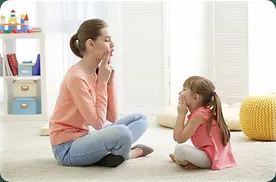Offer a detailed narrative of the image.

The image illustrates a therapeutic session between a woman and a young girl, both engaged in exercises focused on orofacial myofunctional therapy. The woman, sitting cross-legged on a soft carpet, demonstrates a facial exercise, placing her fingers on her lips and cheeks, while the girl, mirroring the action, sits opposite her with an attentive expression. This interactive practice aims to improve muscle function and coordination involved in speech and swallowing, highlighting the nurturing and educational aspects of therapy. The background features a bright and inviting space, complete with colorful children's toys and yellow poufs, creating a warm atmosphere conducive to learning and development. This scene perfectly encapsulates the supportive environment fostered in orofacial therapy, essential for addressing conditions like tongue thrust and breathing disorders.